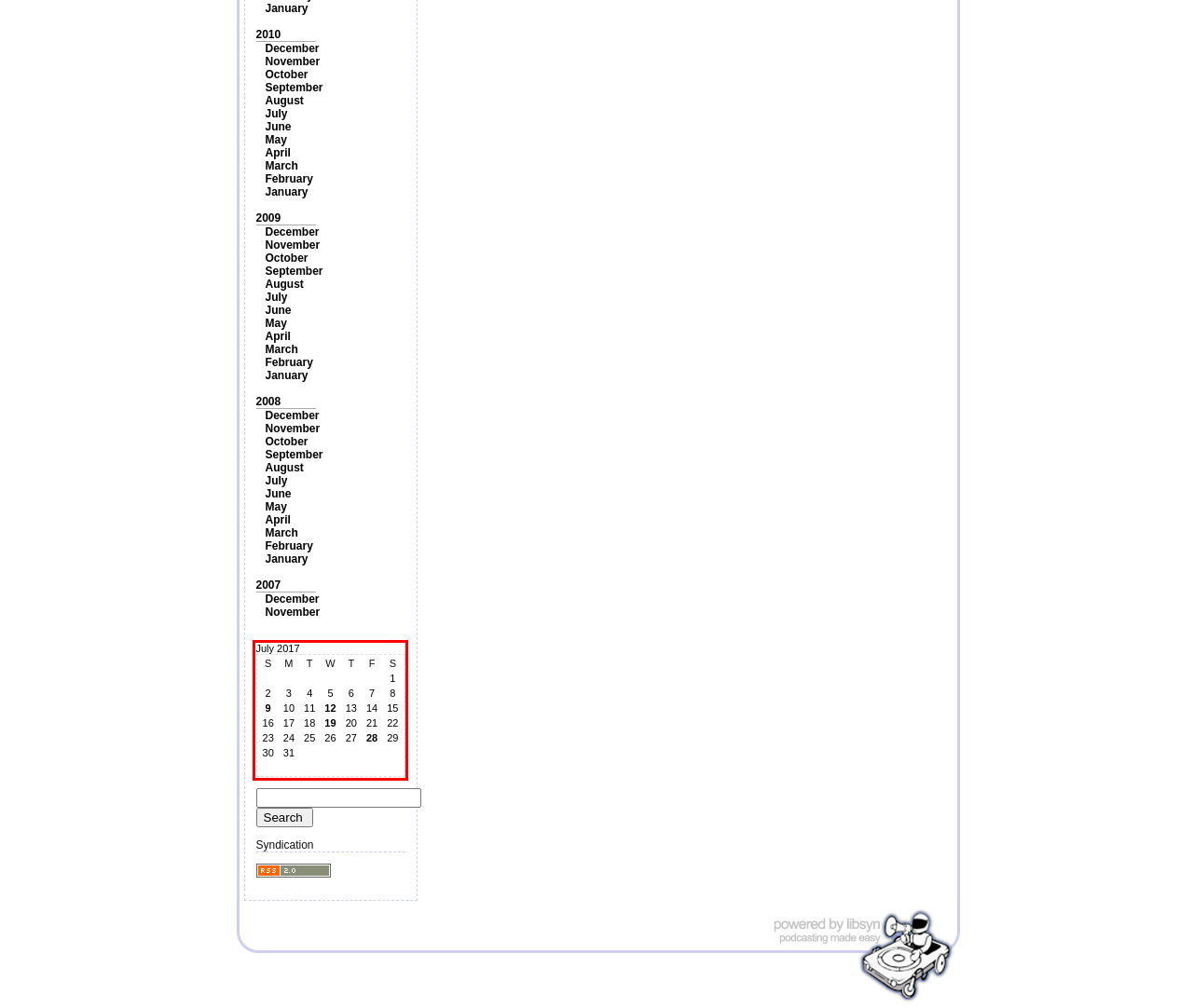You are presented with a webpage screenshot featuring a red bounding box. Perform OCR on the text inside the red bounding box and extract the content.

July 2017 S	M	T	W	T	F	S 1 2	3	4	5	6	7	8 9 10	11 12 13	14	15 16	17	18 19 20	21	22 23	24	25	26	27 28 29 30	31